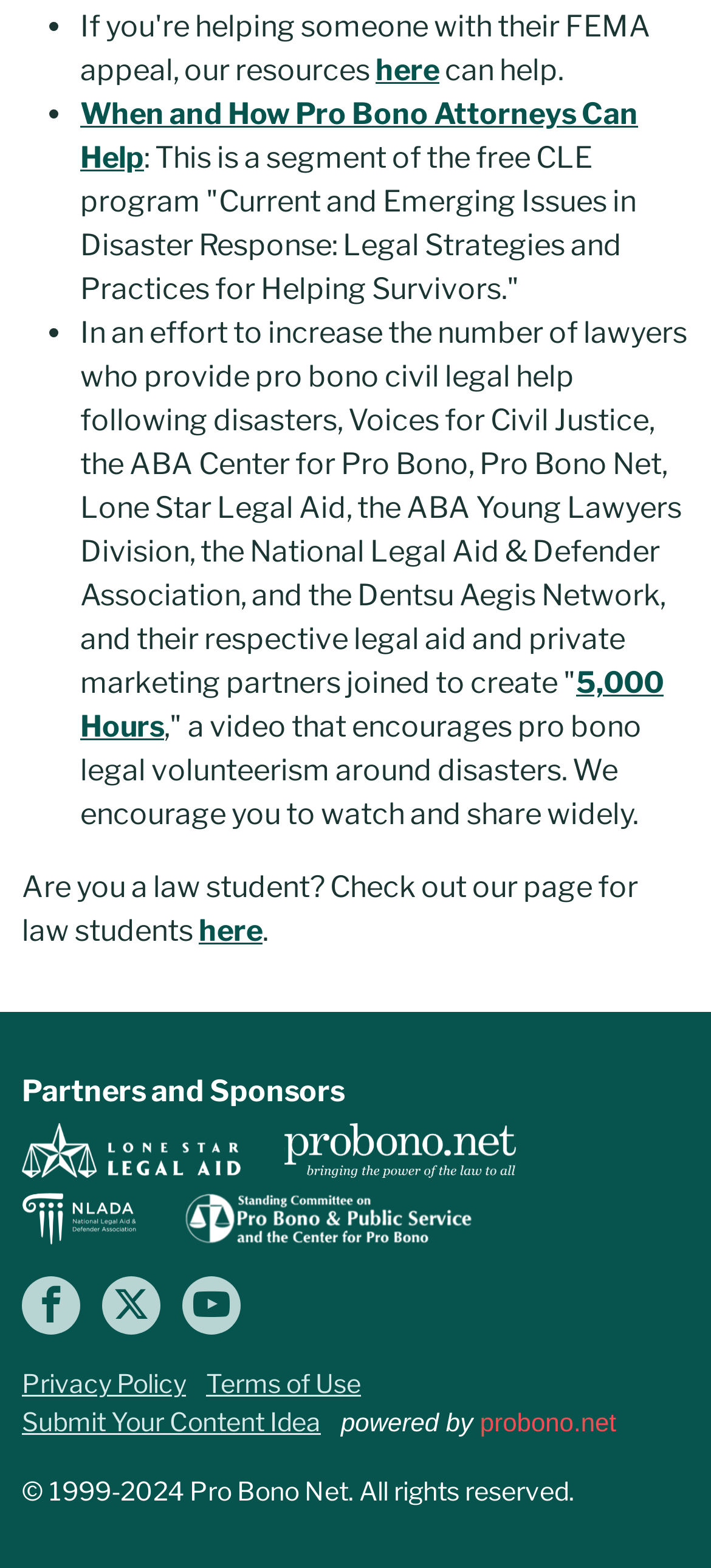Could you locate the bounding box coordinates for the section that should be clicked to accomplish this task: "check out the page for law students".

[0.279, 0.583, 0.369, 0.605]